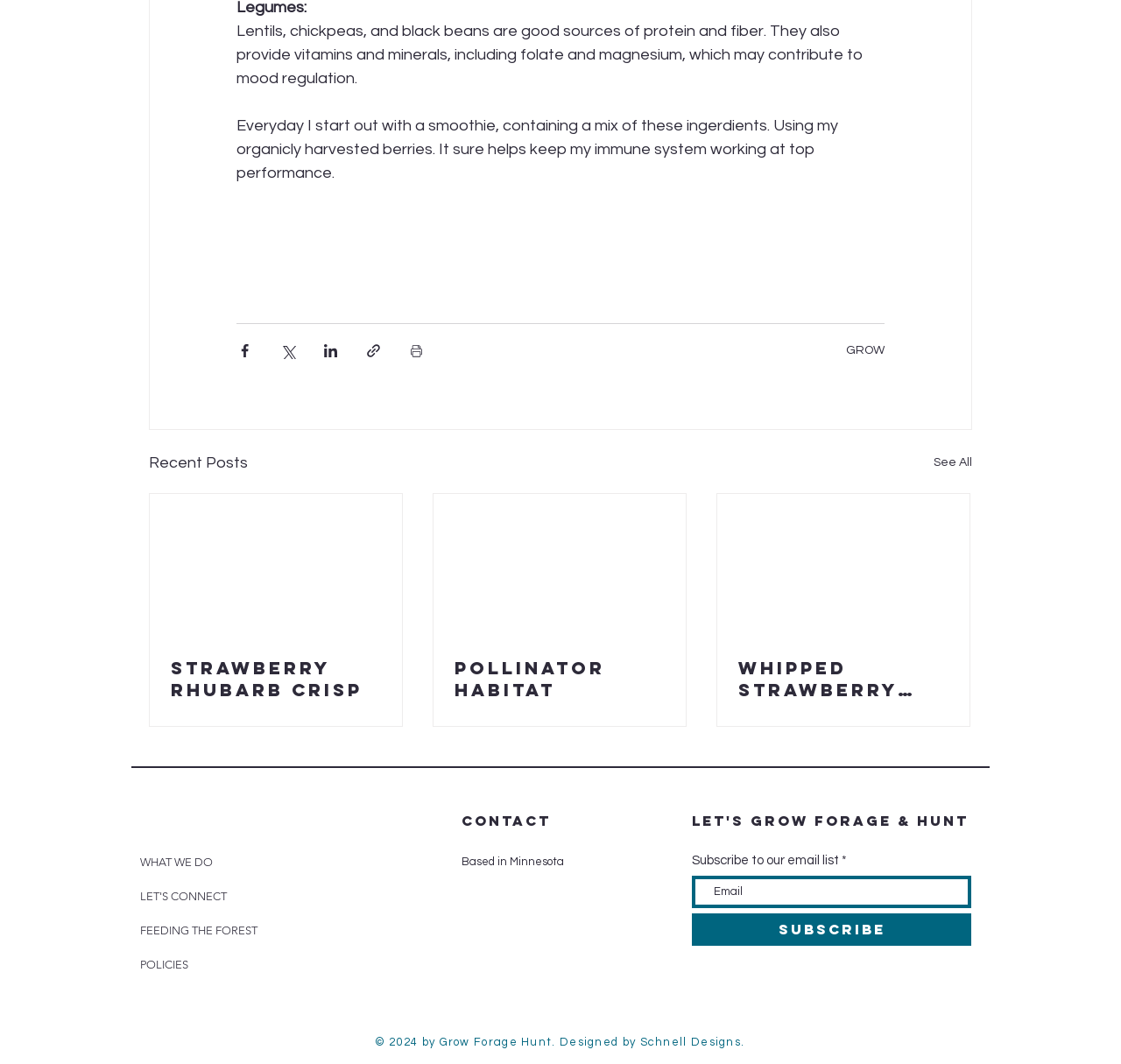Please respond to the question using a single word or phrase:
What can be done with the smoothie recipe?

Boost immune system